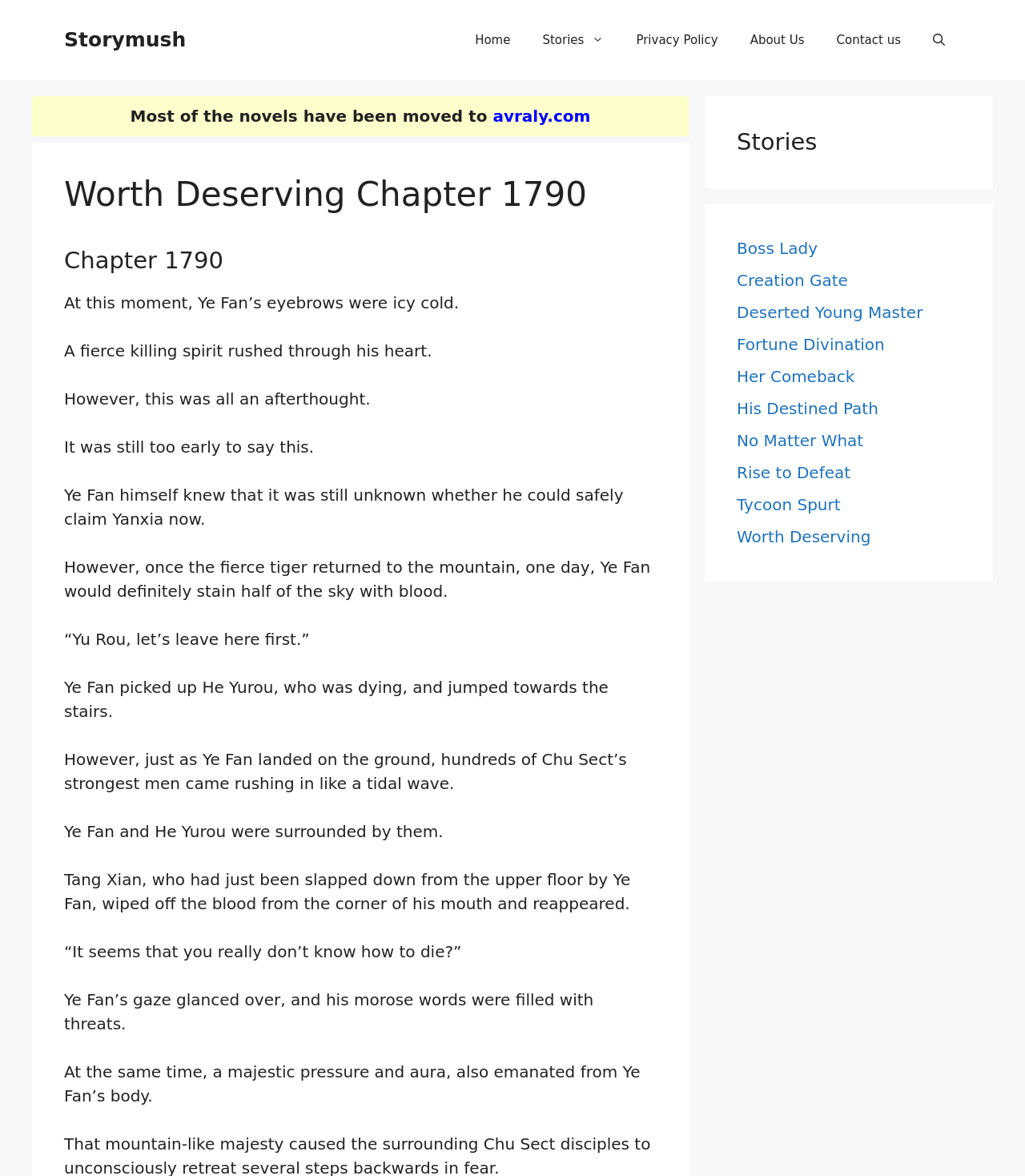What is the name of the person Ye Fan picks up? Please answer the question using a single word or phrase based on the image.

He Yurou